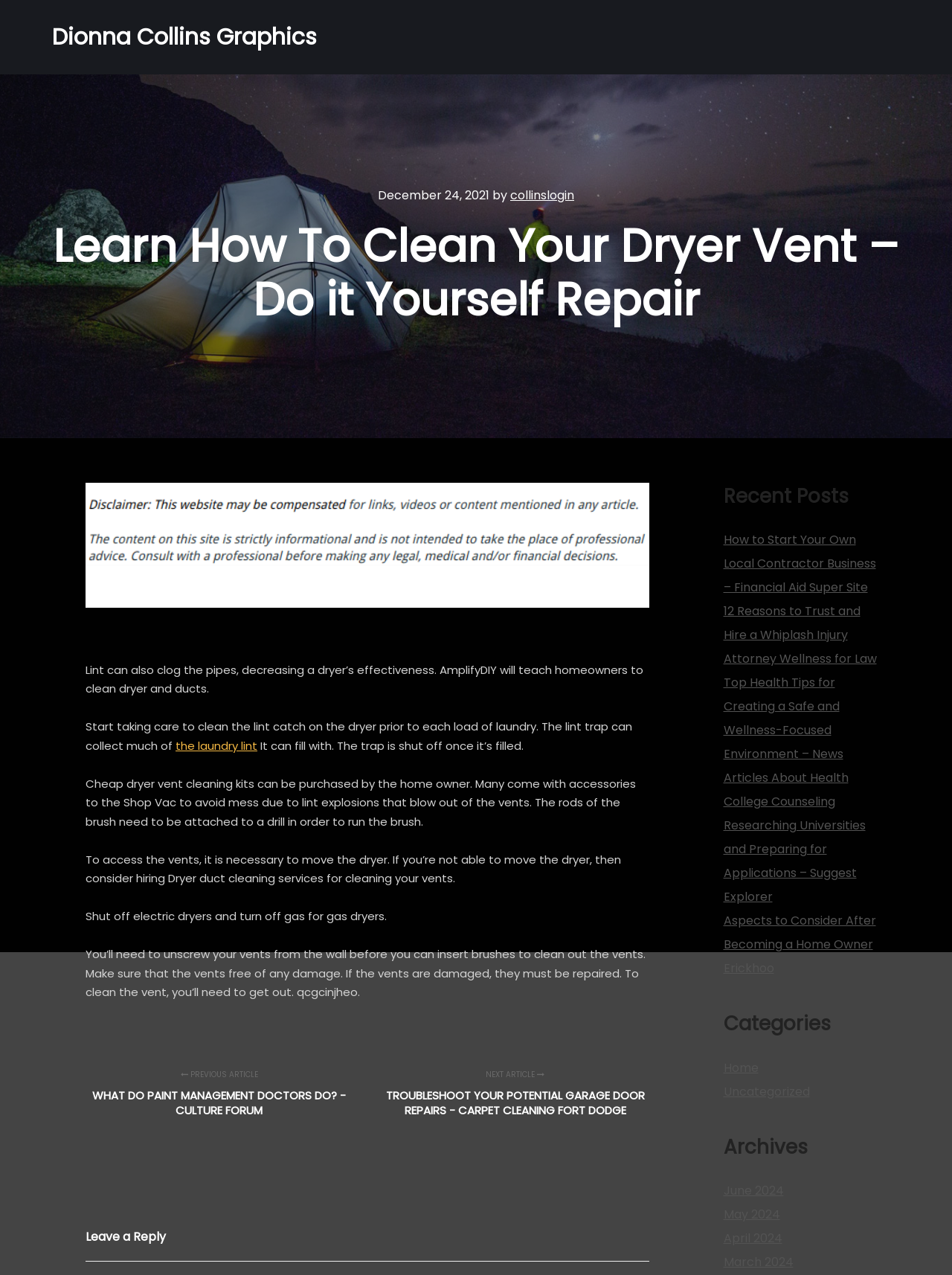Pinpoint the bounding box coordinates of the area that should be clicked to complete the following instruction: "View recent posts". The coordinates must be given as four float numbers between 0 and 1, i.e., [left, top, right, bottom].

[0.76, 0.379, 0.926, 0.4]